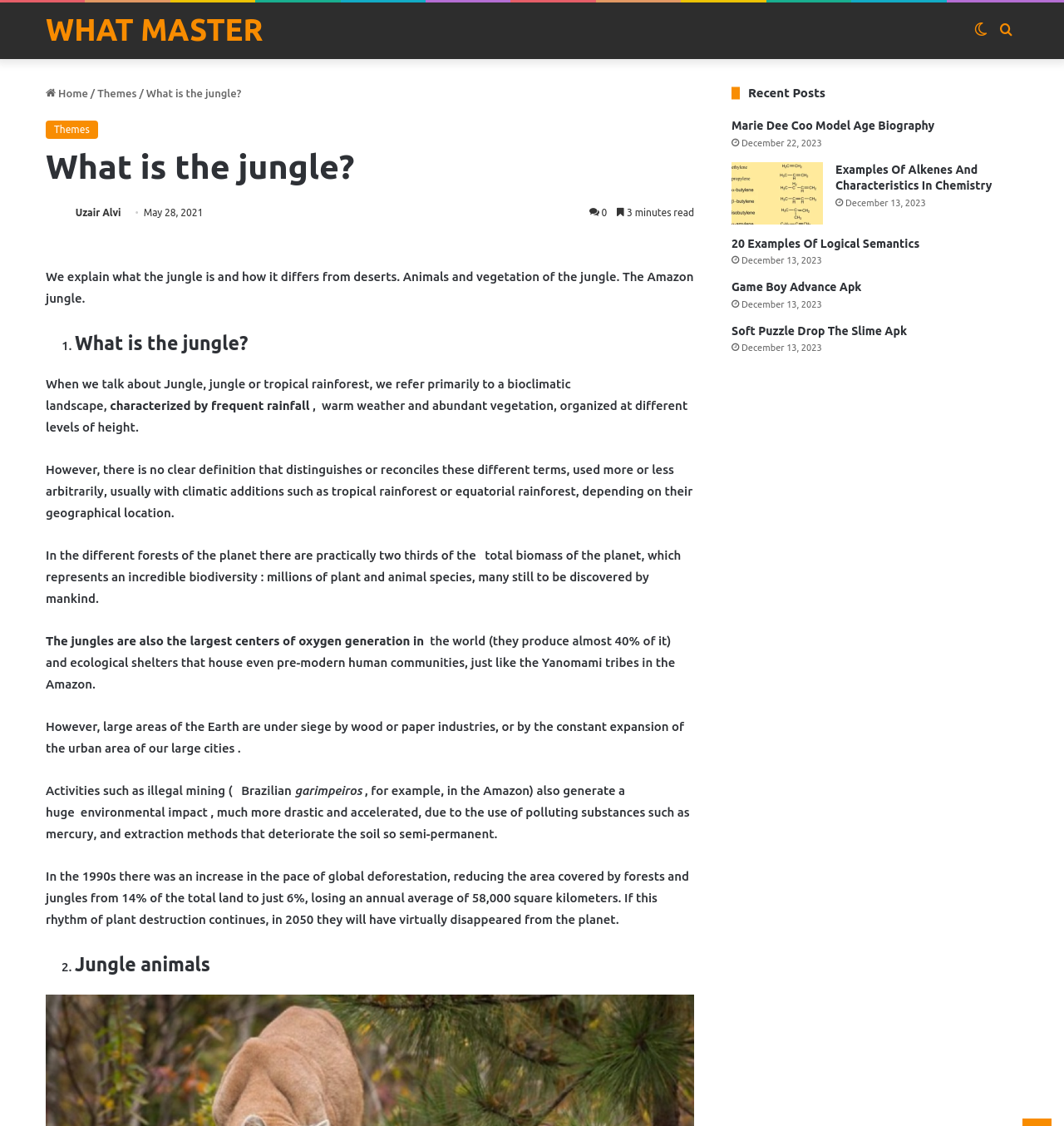How many recent posts are listed in the sidebar? Based on the image, give a response in one word or a short phrase.

5